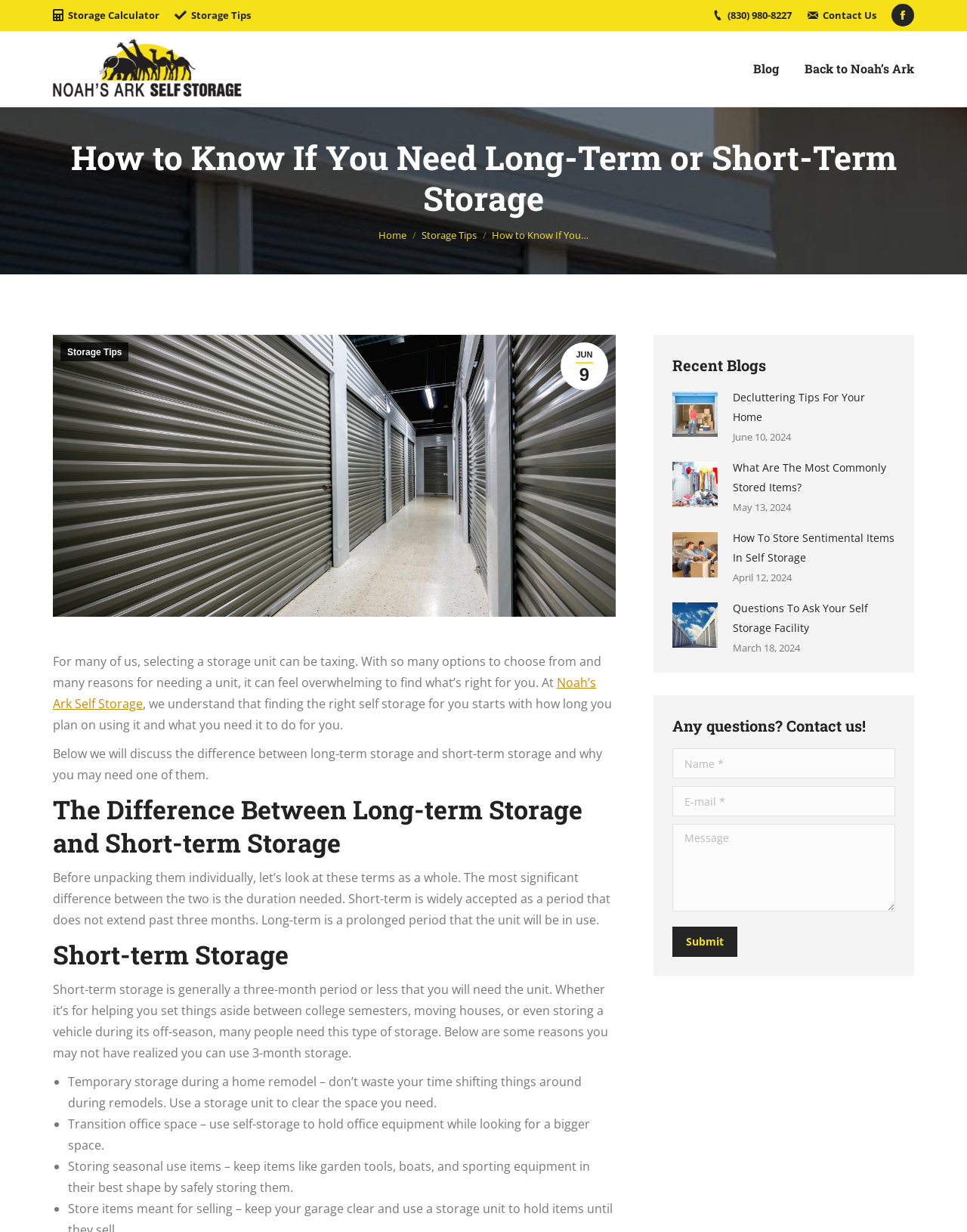Please identify the bounding box coordinates of the element on the webpage that should be clicked to follow this instruction: "Read the blog about Decluttering Tips For Your Home". The bounding box coordinates should be given as four float numbers between 0 and 1, formatted as [left, top, right, bottom].

[0.758, 0.315, 0.926, 0.347]